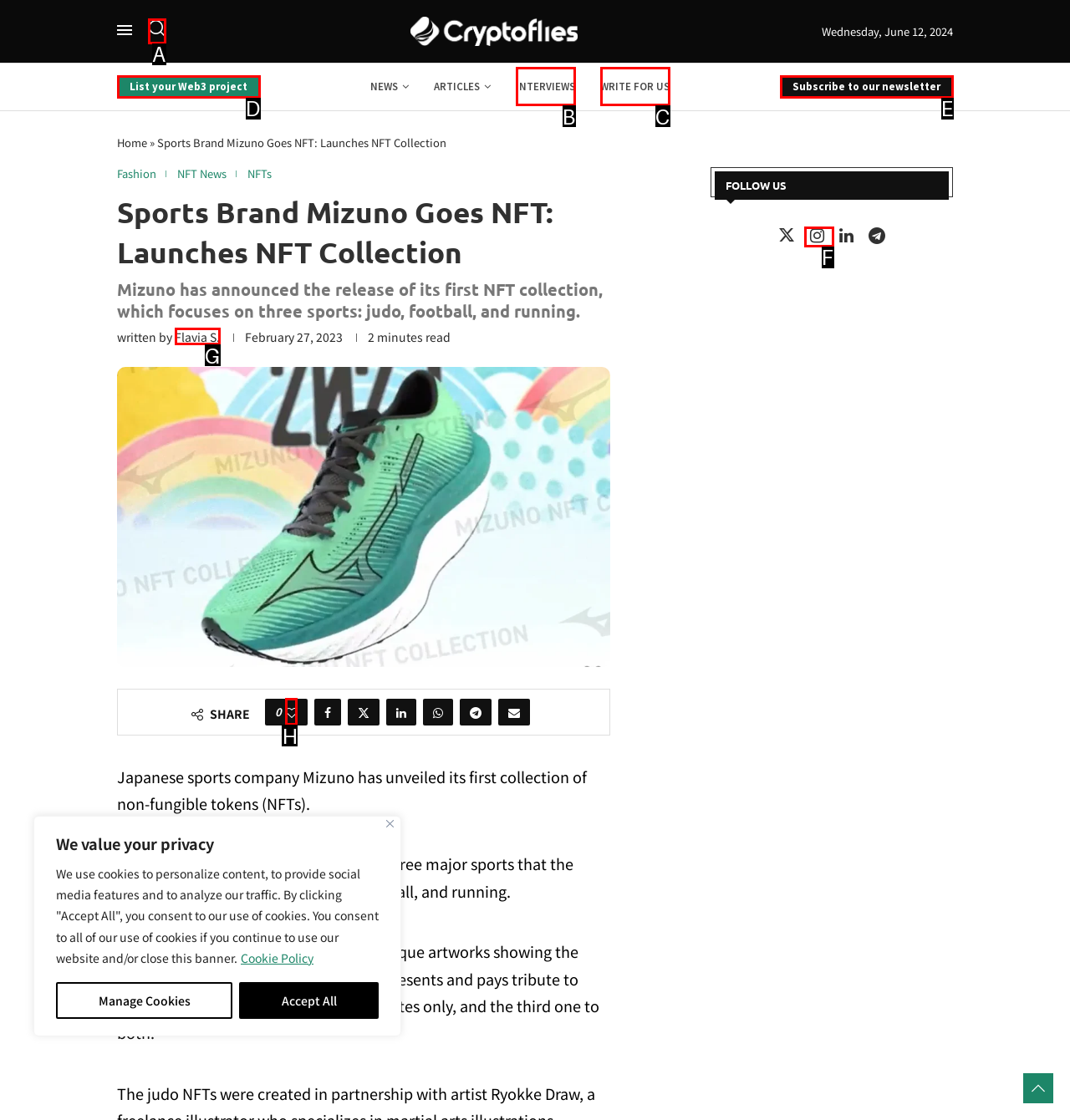Select the correct option from the given choices to perform this task: Read the article 'Children Incorporated Earns 4-Star Rating on Charity Navigator'. Provide the letter of that option.

None